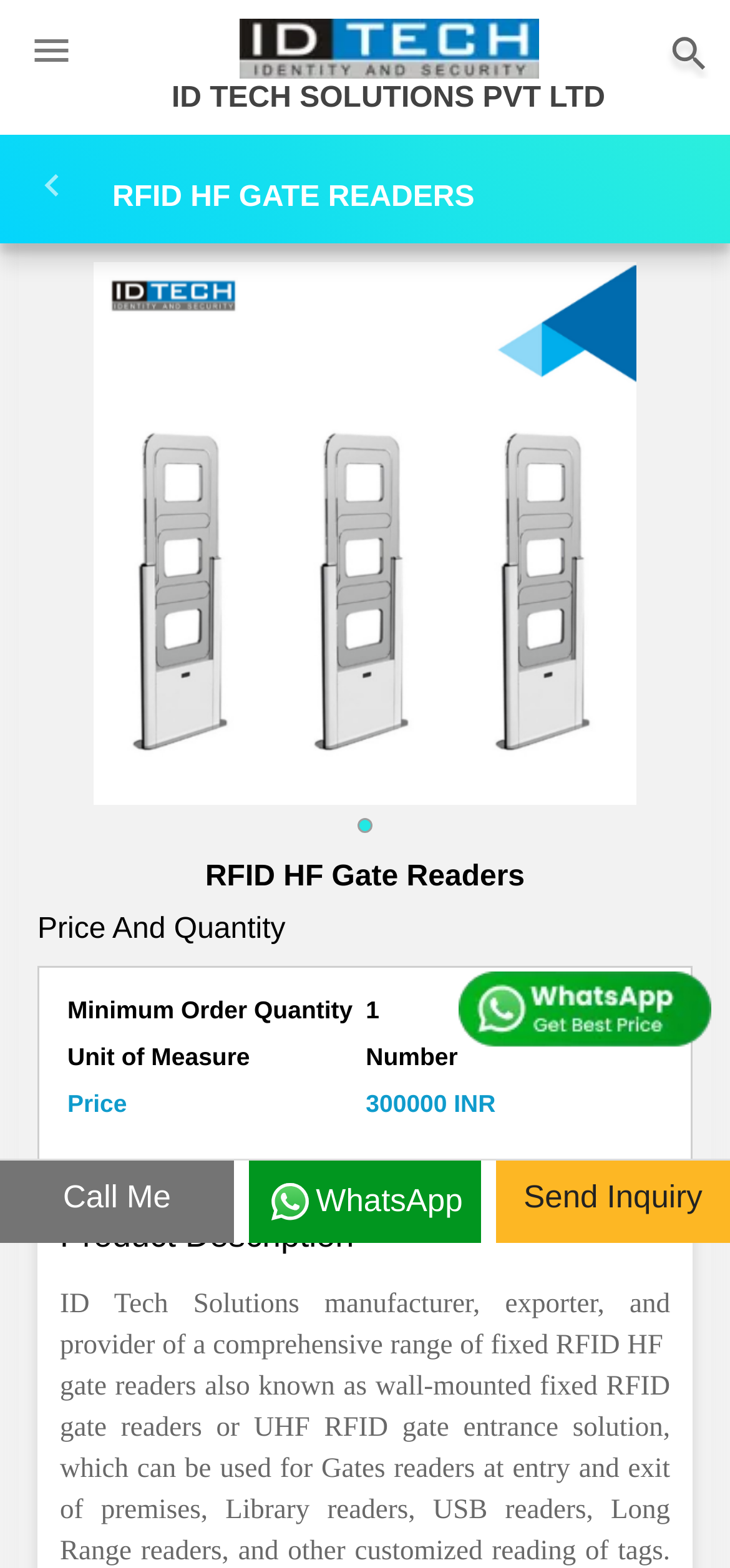Using the format (top-left x, top-left y, bottom-right x, bottom-right y), and given the element description, identify the bounding box coordinates within the screenshot: Call Me

[0.0, 0.74, 0.32, 0.793]